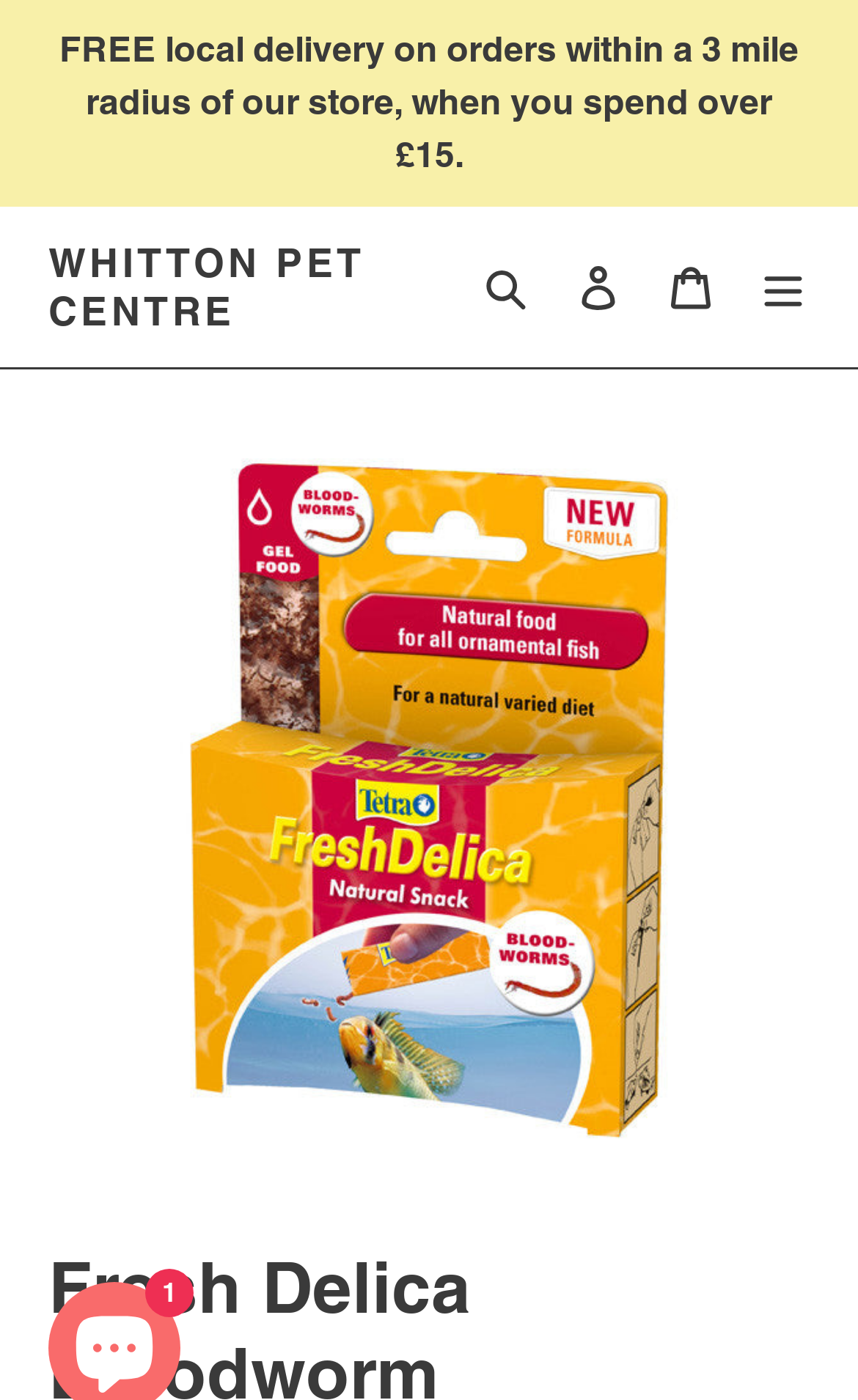Give a one-word or one-phrase response to the question: 
How many navigation links are in the top menu?

4